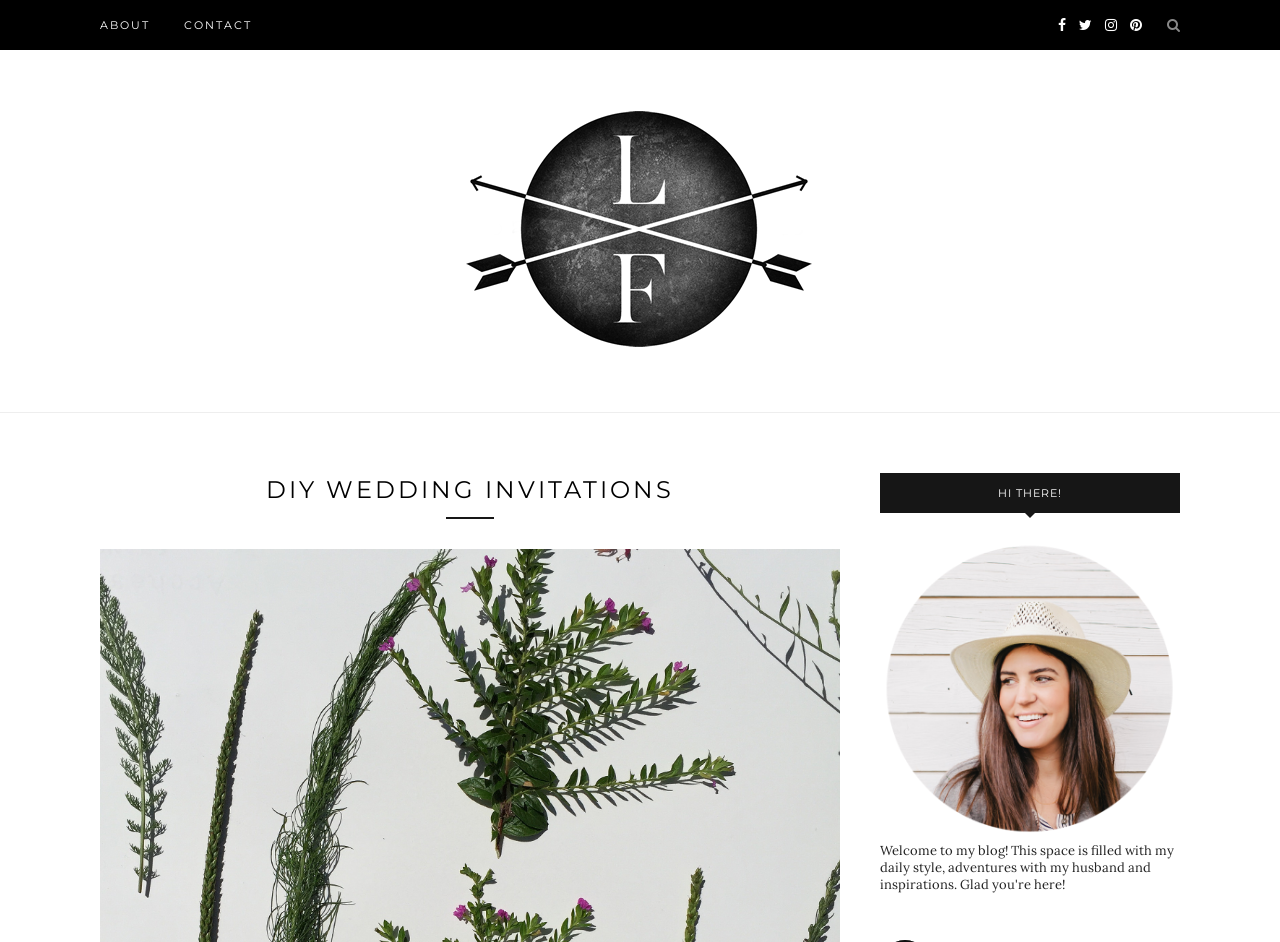What is the name of the website?
Provide an in-depth and detailed explanation in response to the question.

I determined the name of the website by looking at the heading element with the text 'LADY FLASHBACK' which is a prominent element on the webpage.